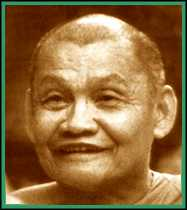Please respond to the question using a single word or phrase:
What is the monk's expression in the portrait?

Gentle smile and serene